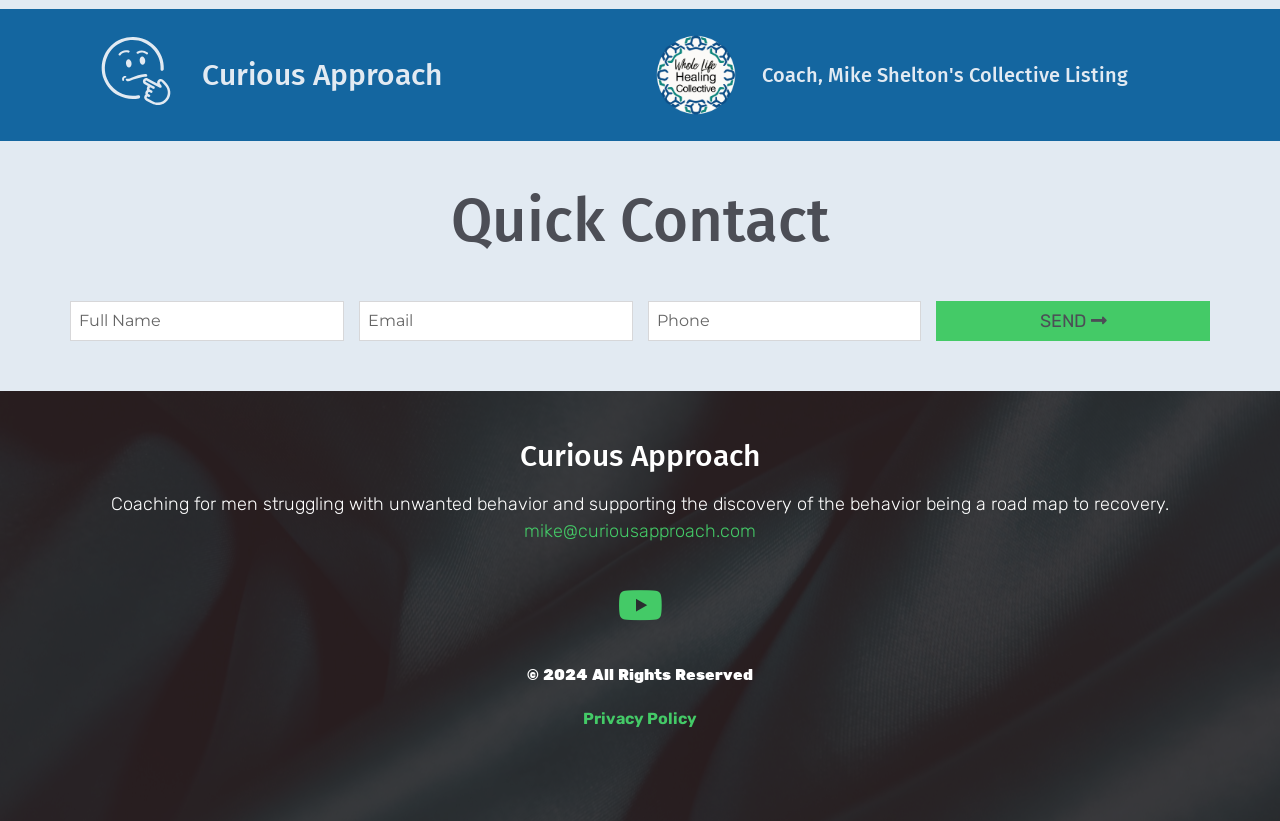What is the name of the collective?
Ensure your answer is thorough and detailed.

The name of the collective can be found in the link element 'Whole Life Healing Collective' which is located at the top of the webpage, and is also mentioned in the heading 'Coach, Mike Shelton's Collective Listing'.